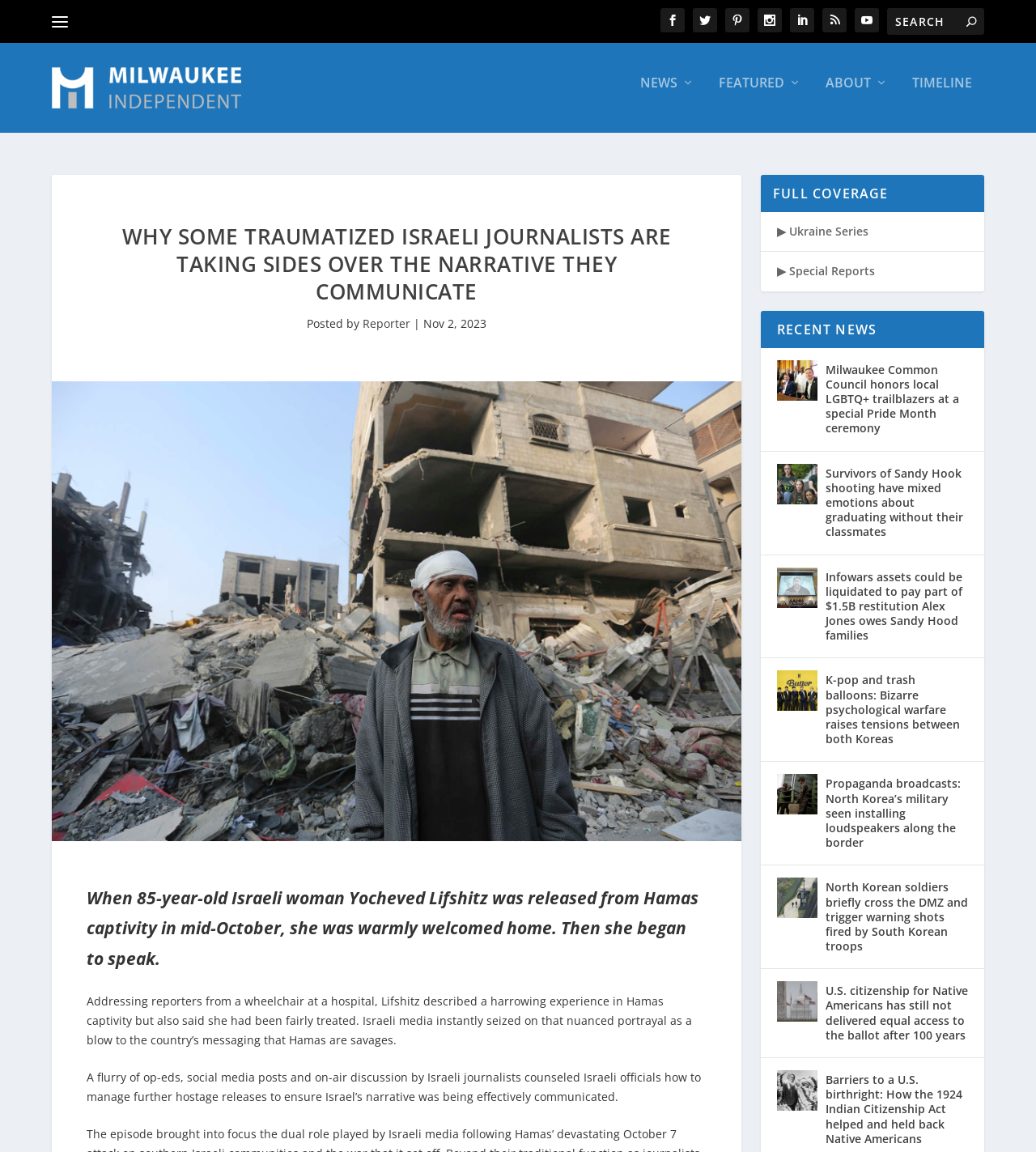Pinpoint the bounding box coordinates of the element you need to click to execute the following instruction: "Go to NEWS page". The bounding box should be represented by four float numbers between 0 and 1, in the format [left, top, right, bottom].

[0.618, 0.075, 0.67, 0.124]